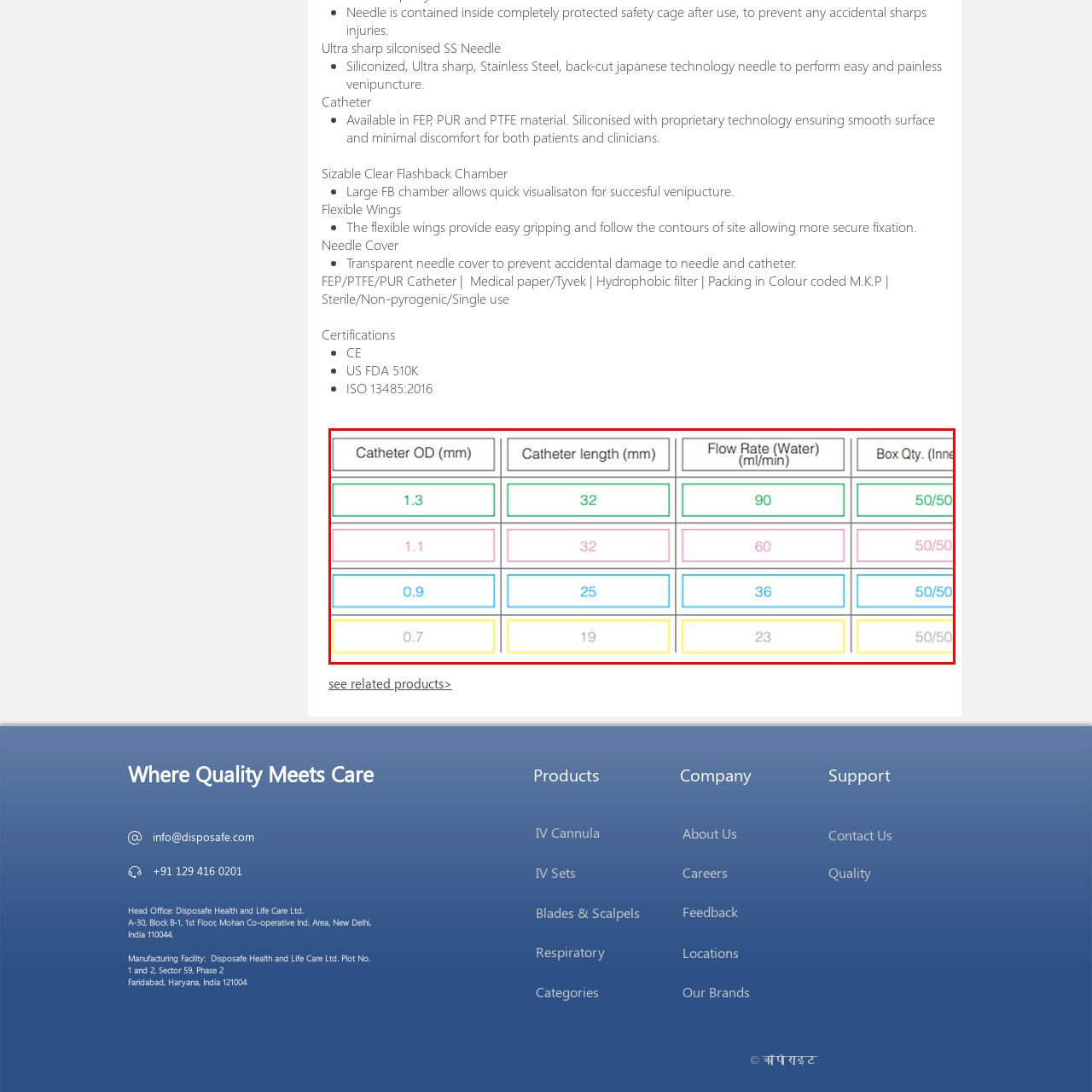Focus on the portion of the image highlighted in red and deliver a detailed explanation for the following question: What are the standardized lengths of the catheters?

The chart shows that the lengths of the catheters are standardized at either 19 mm or 32 mm, which suggests that these are the typical lengths used in medical applications.